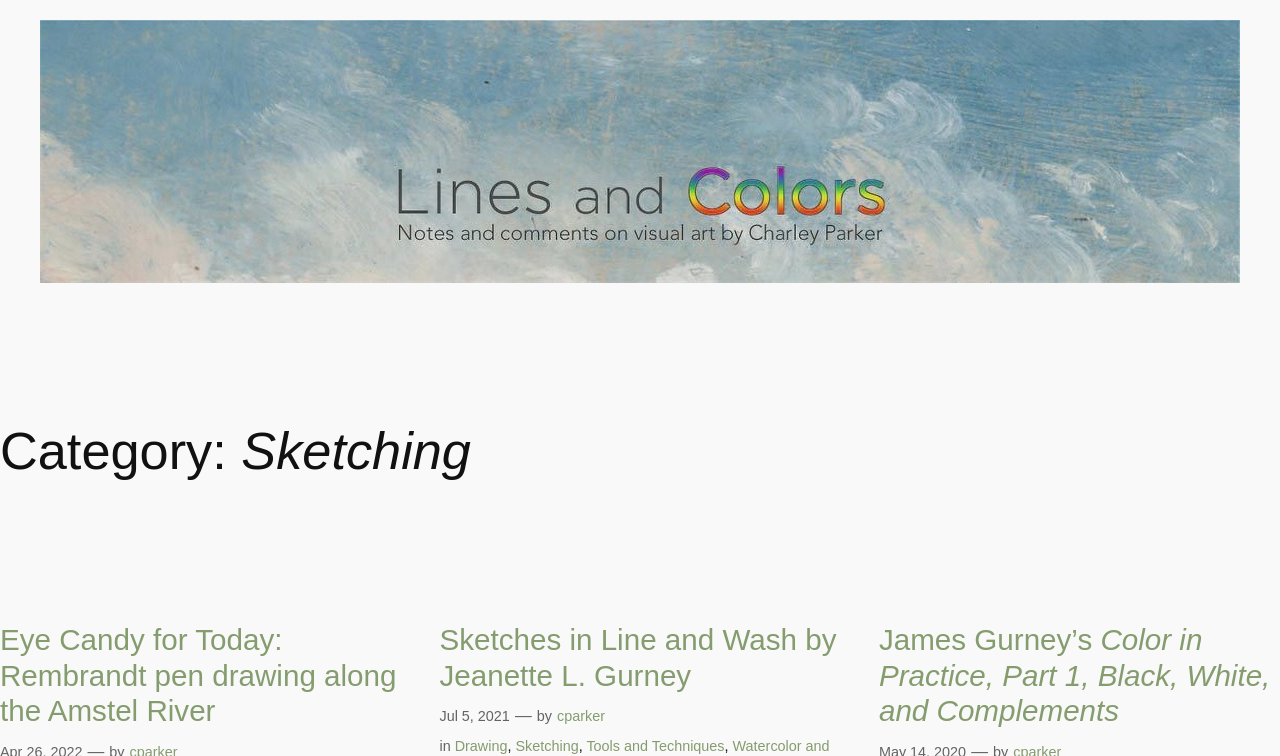Identify the bounding box coordinates for the UI element that matches this description: "Tools and Techniques".

[0.458, 0.976, 0.566, 0.997]